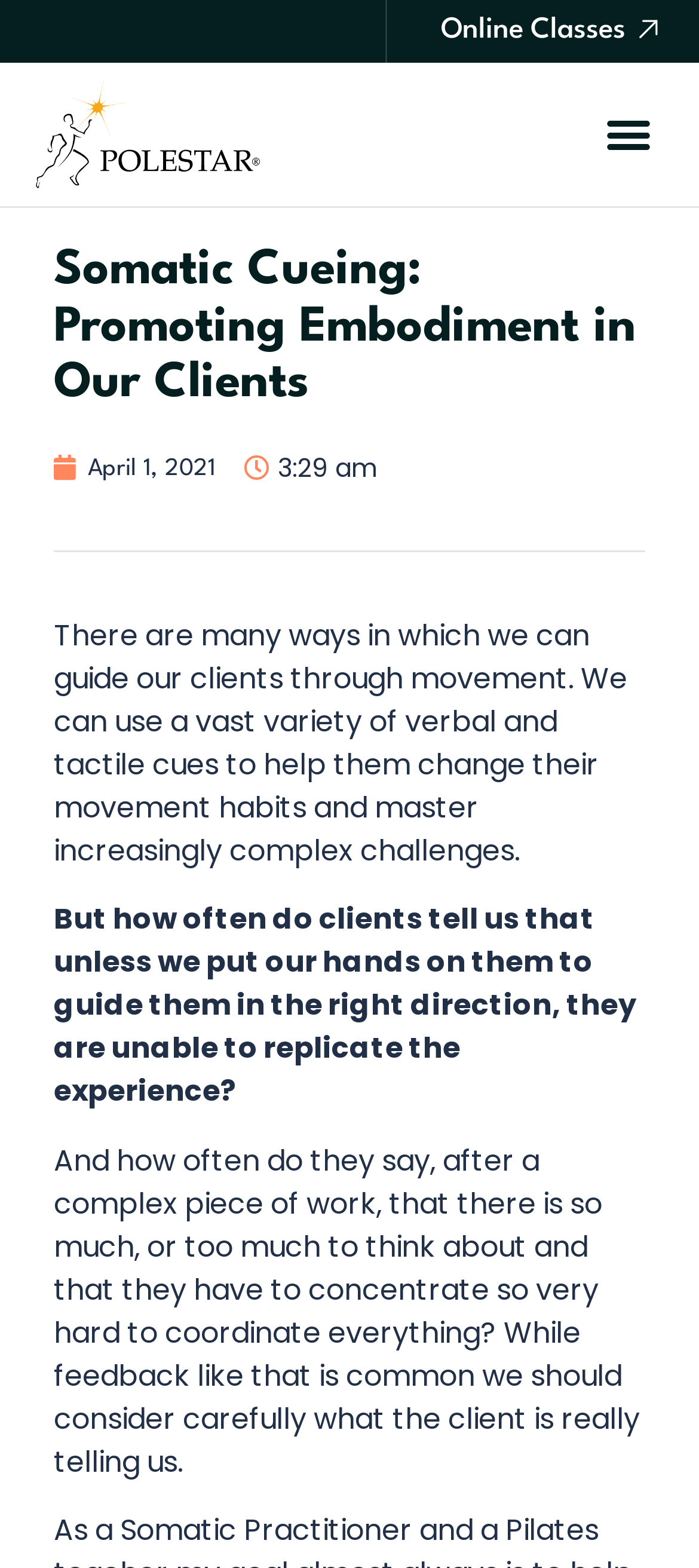Given the following UI element description: "Menu", find the bounding box coordinates in the webpage screenshot.

[0.849, 0.063, 0.949, 0.108]